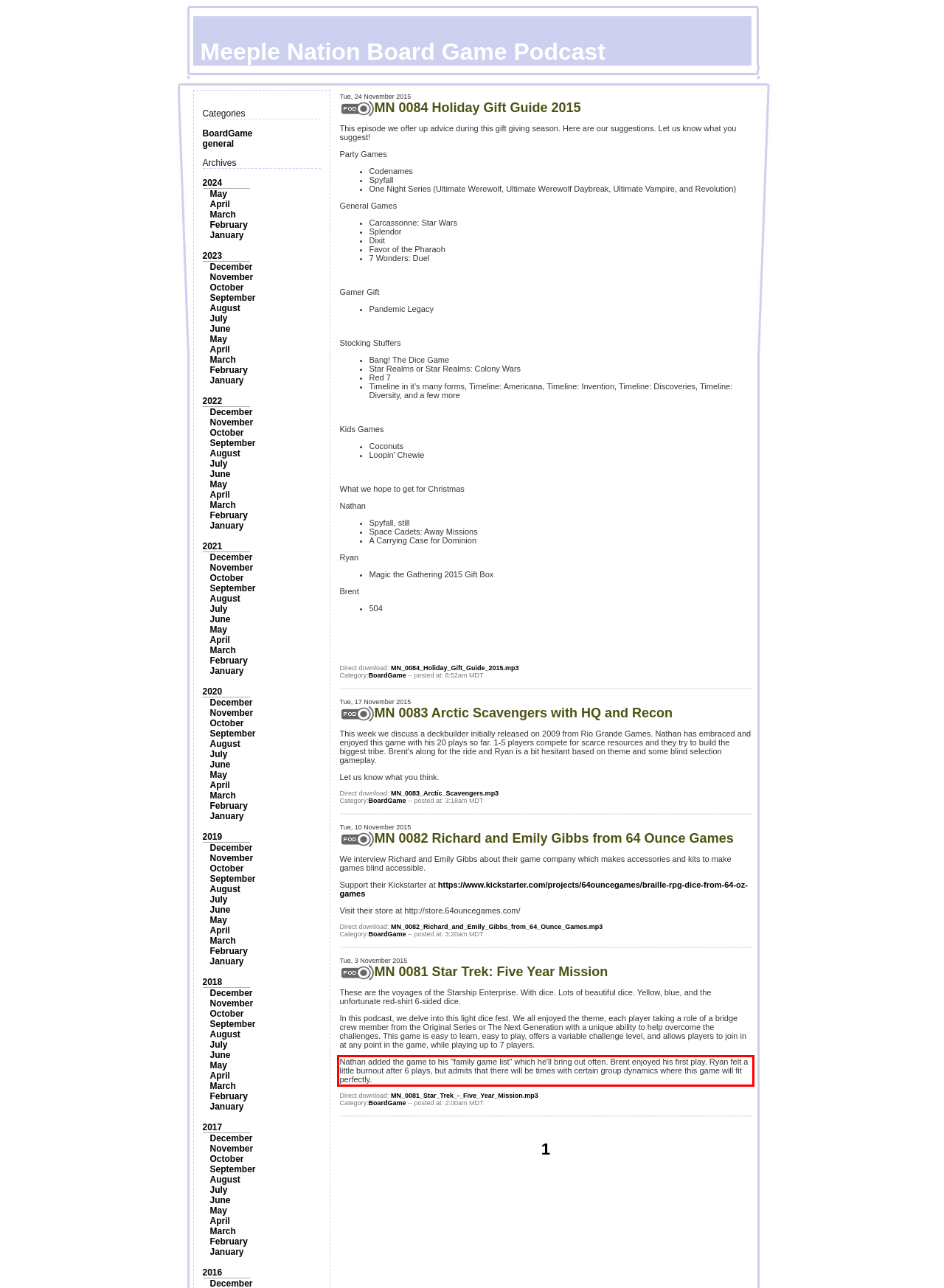From the provided screenshot, extract the text content that is enclosed within the red bounding box.

Nathan added the game to his "family game list" which he'll bring out often. Brent enjoyed his first play. Ryan felt a little burnout after 6 plays, but admits that there will be times with certain group dynamics where this game will fit perfectly.